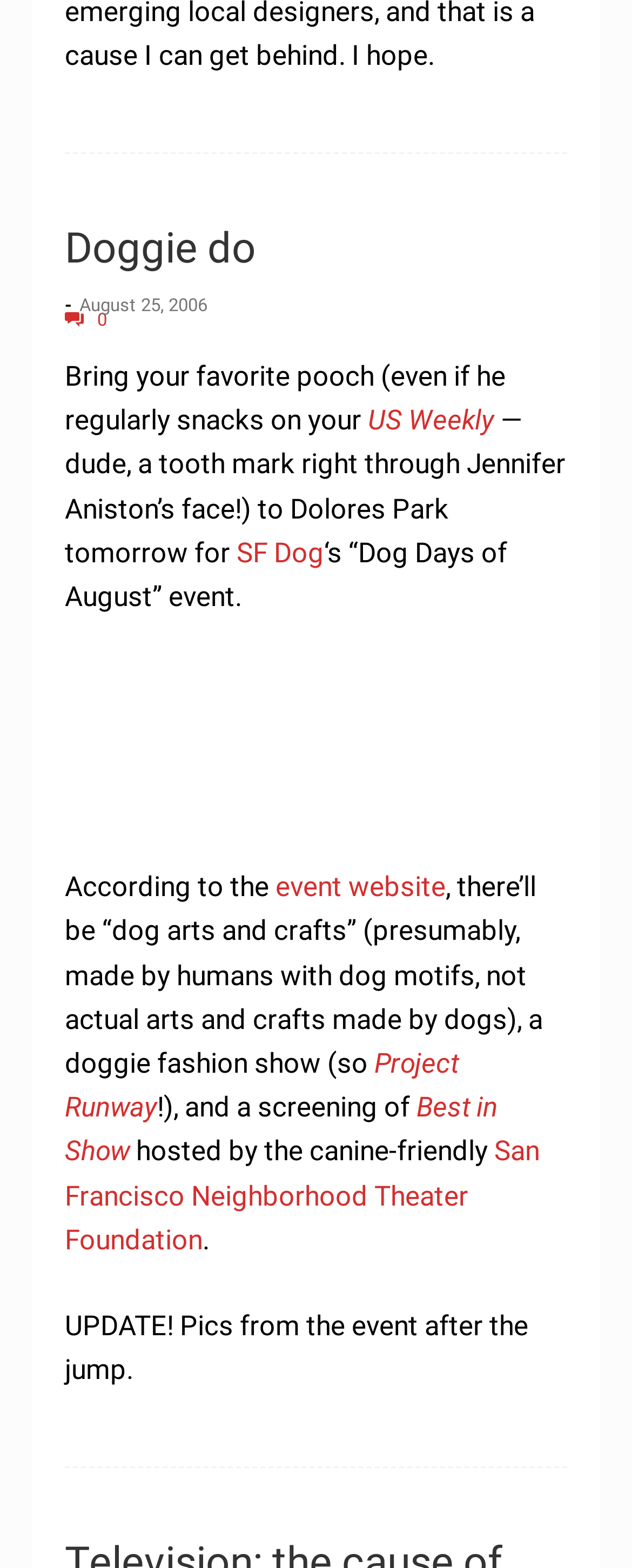What is the name of the TV show mentioned?
Please provide a detailed and thorough answer to the question.

I found the name of the TV show by looking at the link element that says 'Project Runway' which is located below the text element that says 'a doggie fashion show'.